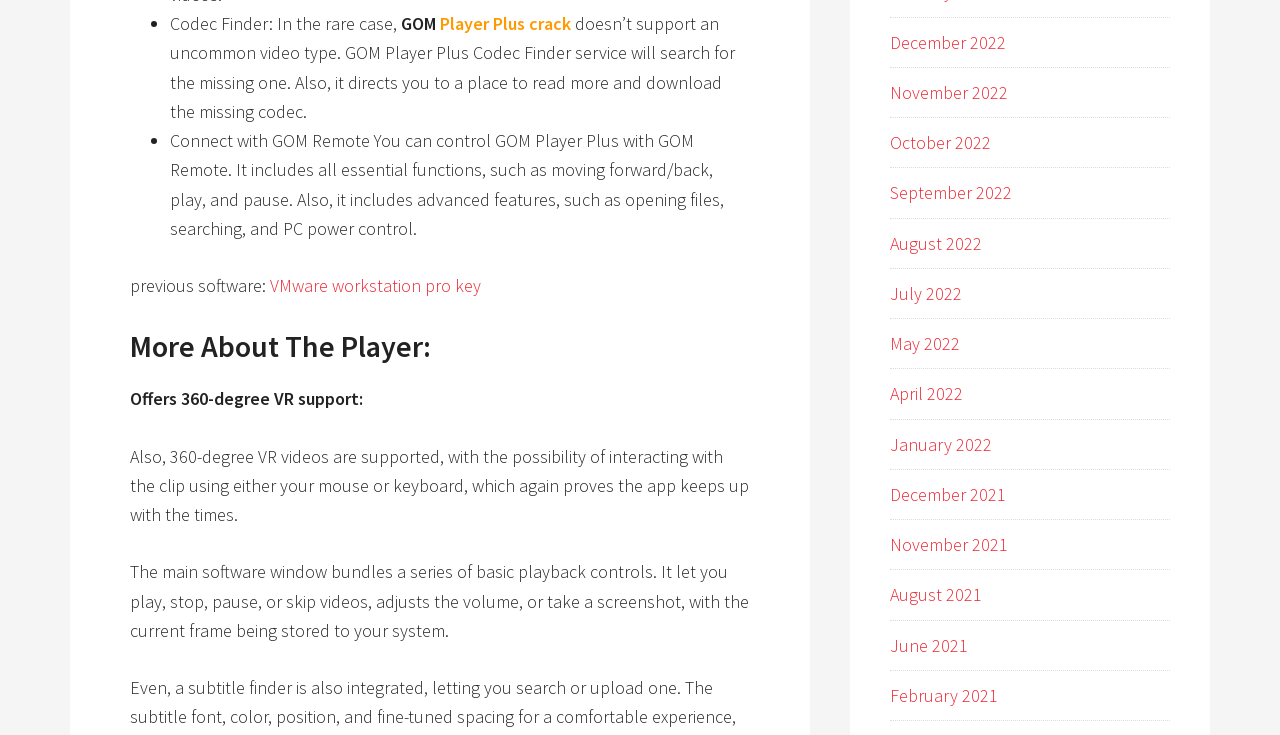Locate the bounding box coordinates of the area you need to click to fulfill this instruction: 'Read more about 'Codec Finder''. The coordinates must be in the form of four float numbers ranging from 0 to 1: [left, top, right, bottom].

[0.133, 0.016, 0.313, 0.048]